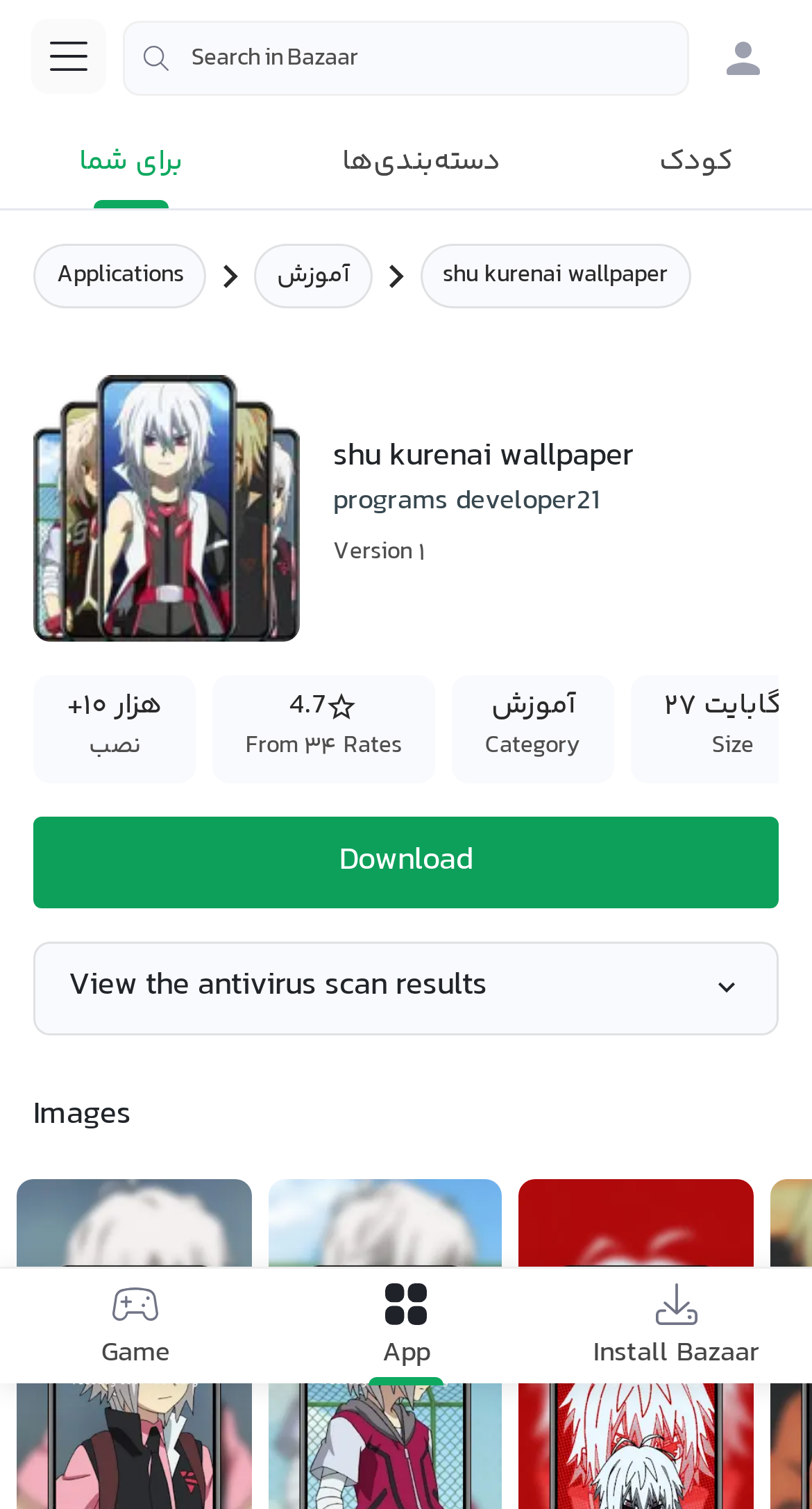Please identify the bounding box coordinates of the element that needs to be clicked to perform the following instruction: "View antivirus scan results".

[0.085, 0.637, 0.6, 0.671]